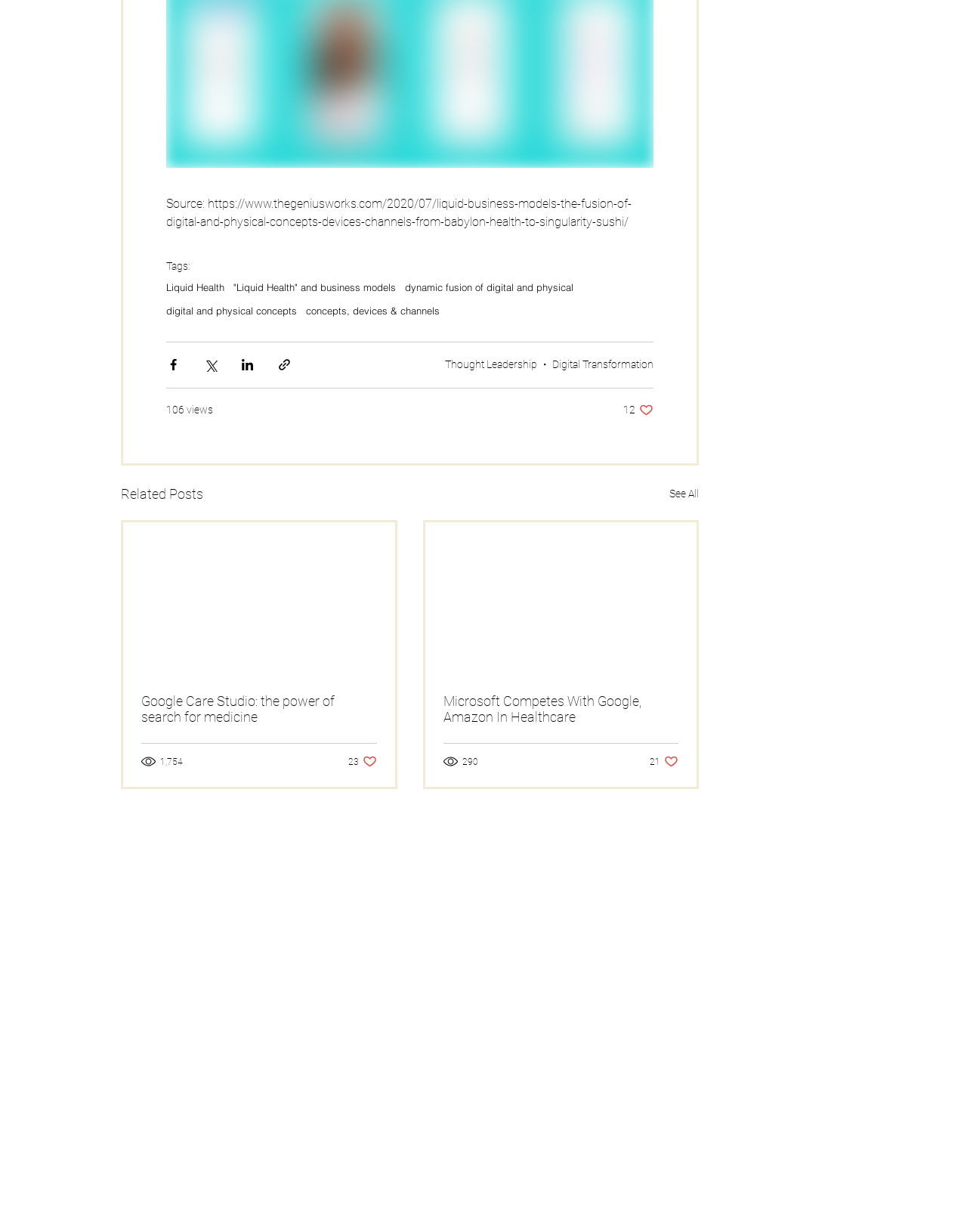Answer this question using a single word or a brief phrase:
How many views does the second related post have?

290 views